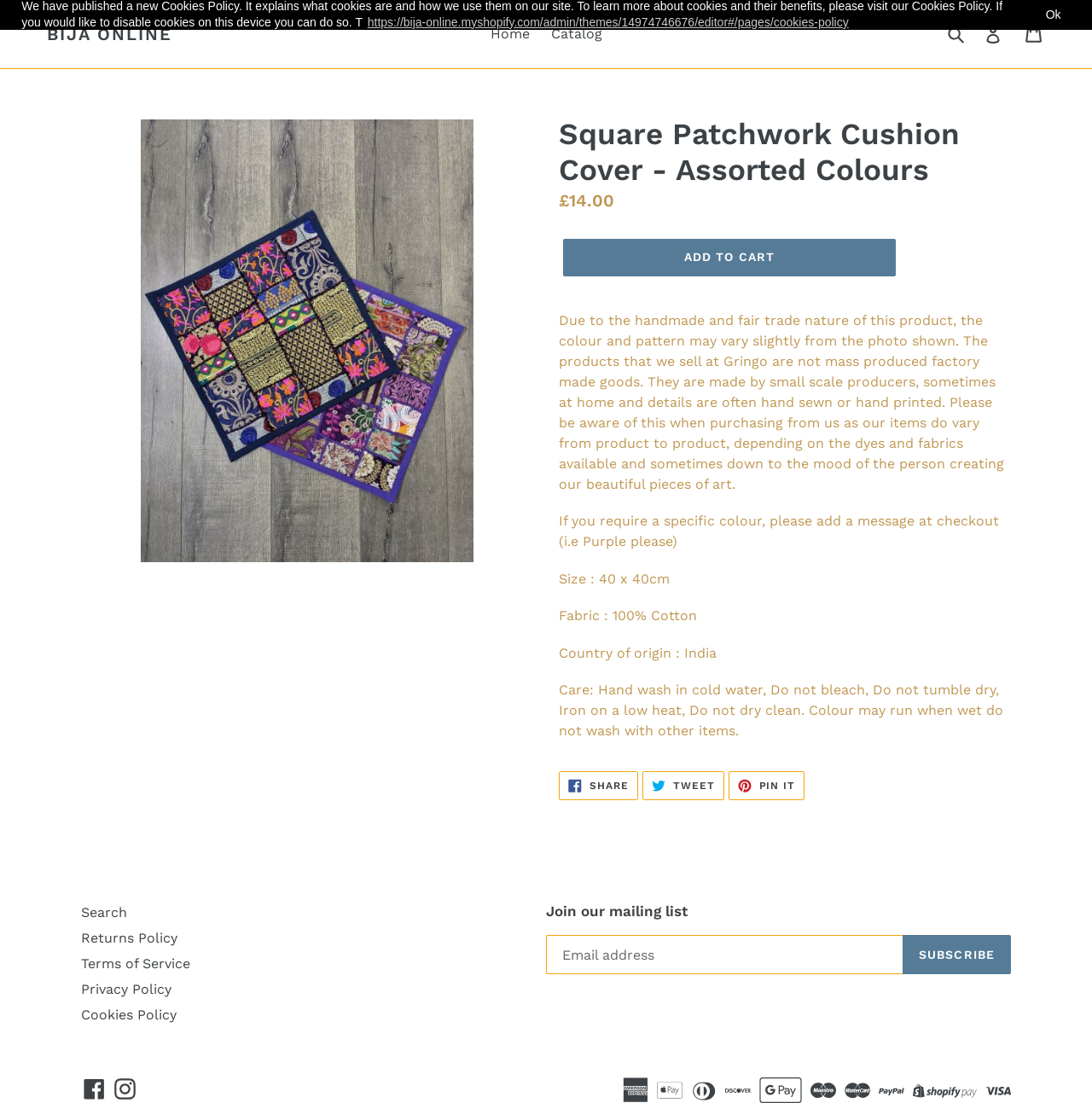Respond with a single word or phrase:
How can I share this product on social media?

SHARE ON FACEBOOK, TWEET ON TWITTER, PIN ON PINTEREST